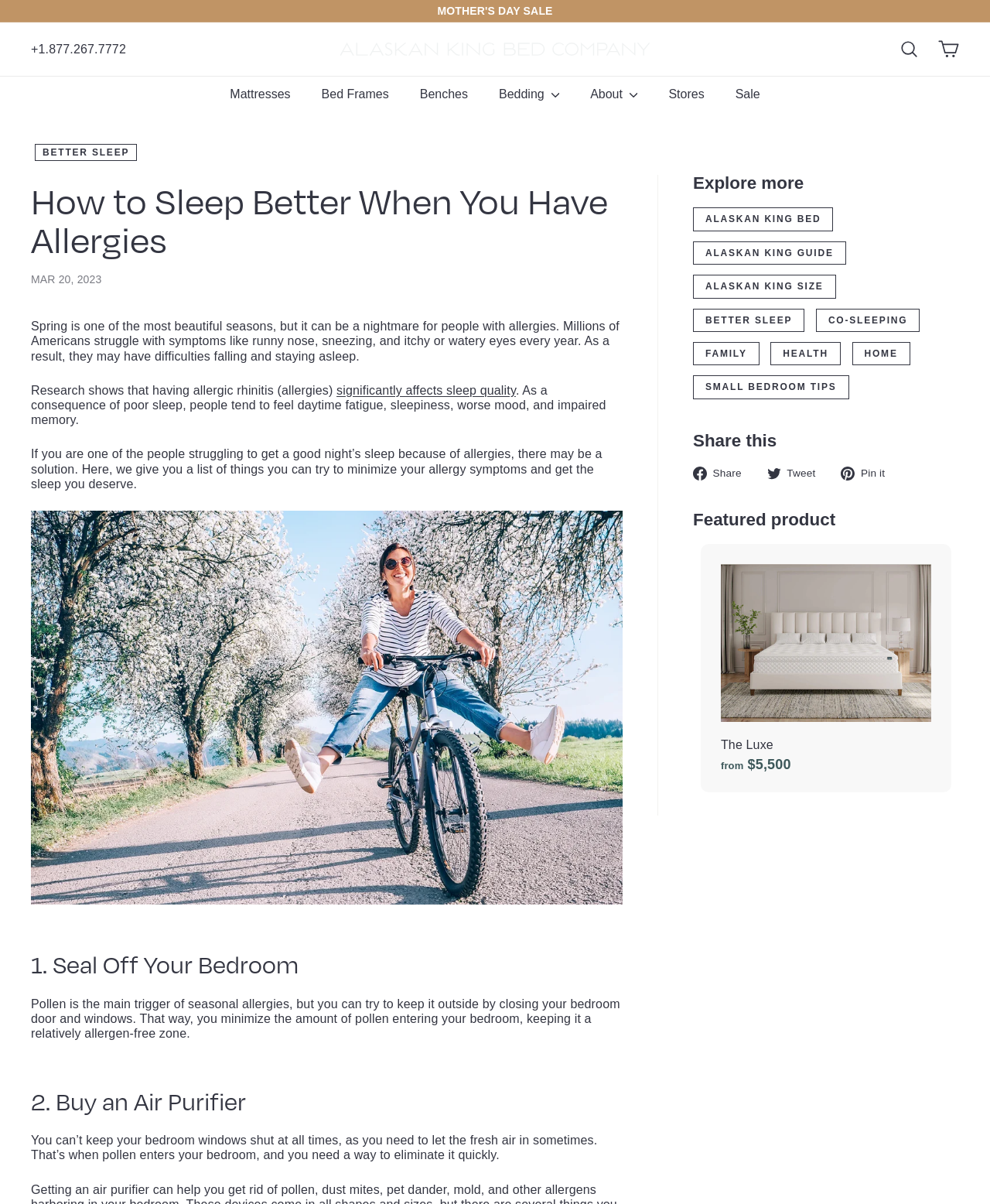From the webpage screenshot, identify the region described by alaskan king bed. Provide the bounding box coordinates as (top-left x, top-left y, bottom-right x, bottom-right y), with each value being a floating point number between 0 and 1.

[0.7, 0.172, 0.842, 0.192]